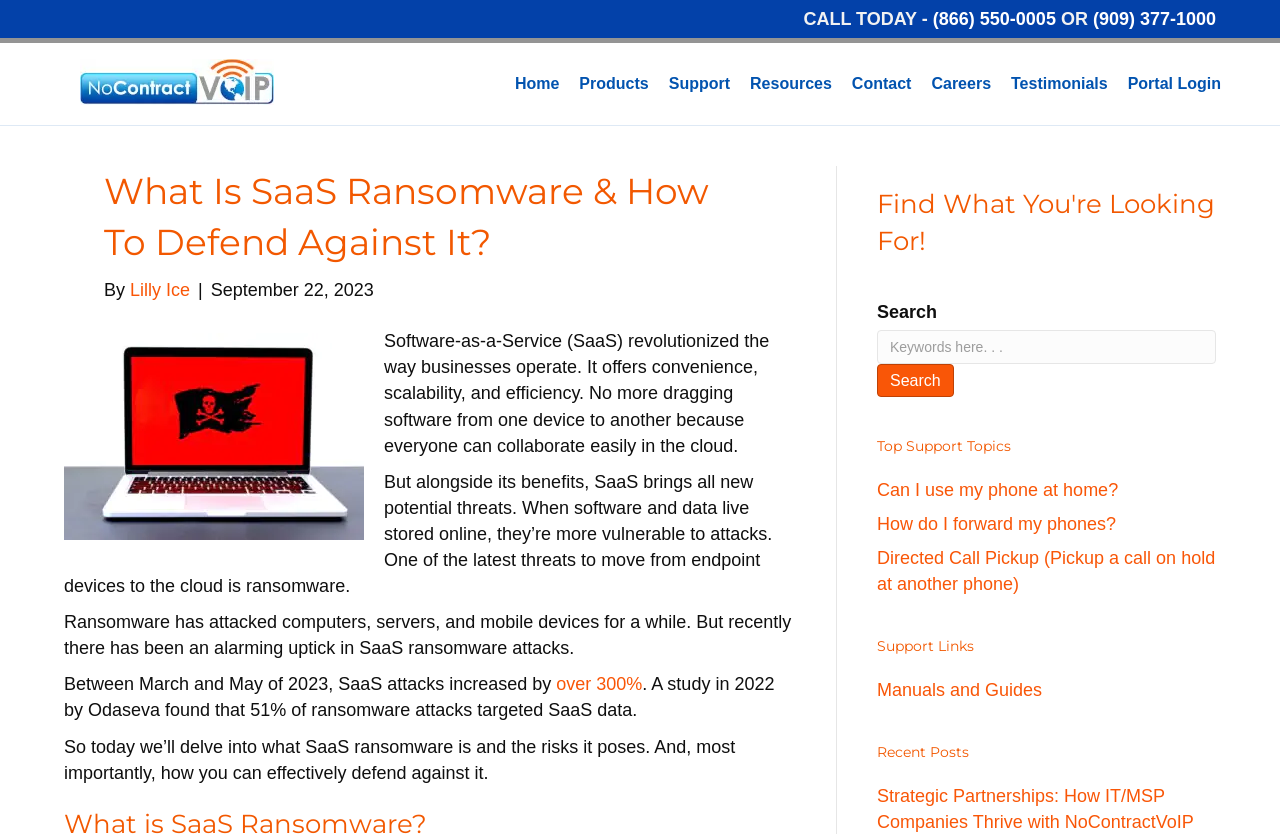What is the name of the company in the logo?
Using the image, provide a detailed and thorough answer to the question.

The company logo is located in the top-left corner of the webpage, and it says 'No Contract VOIP'. This is the name of the company.